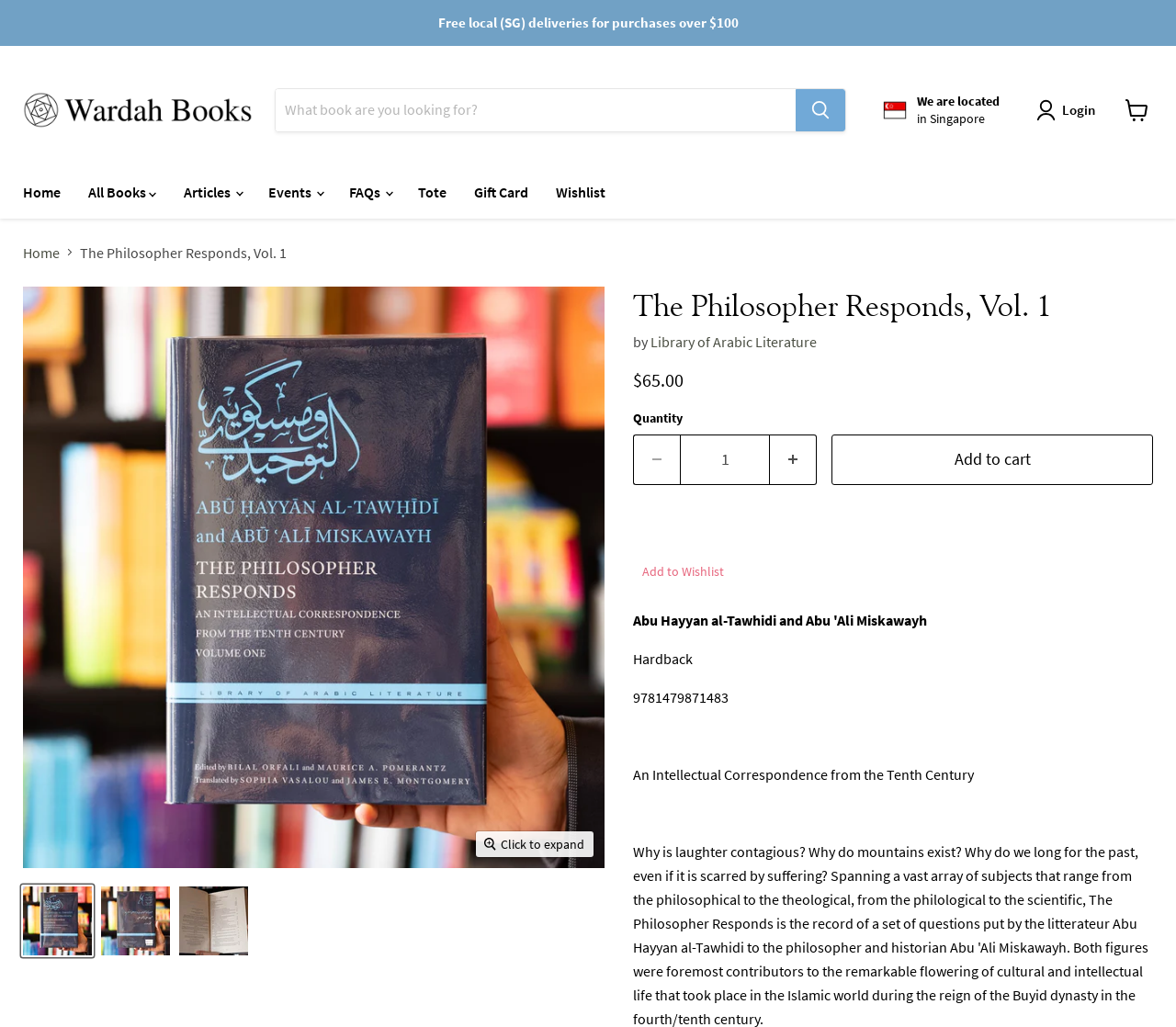Please locate the bounding box coordinates of the region I need to click to follow this instruction: "Search for a product".

[0.234, 0.085, 0.719, 0.128]